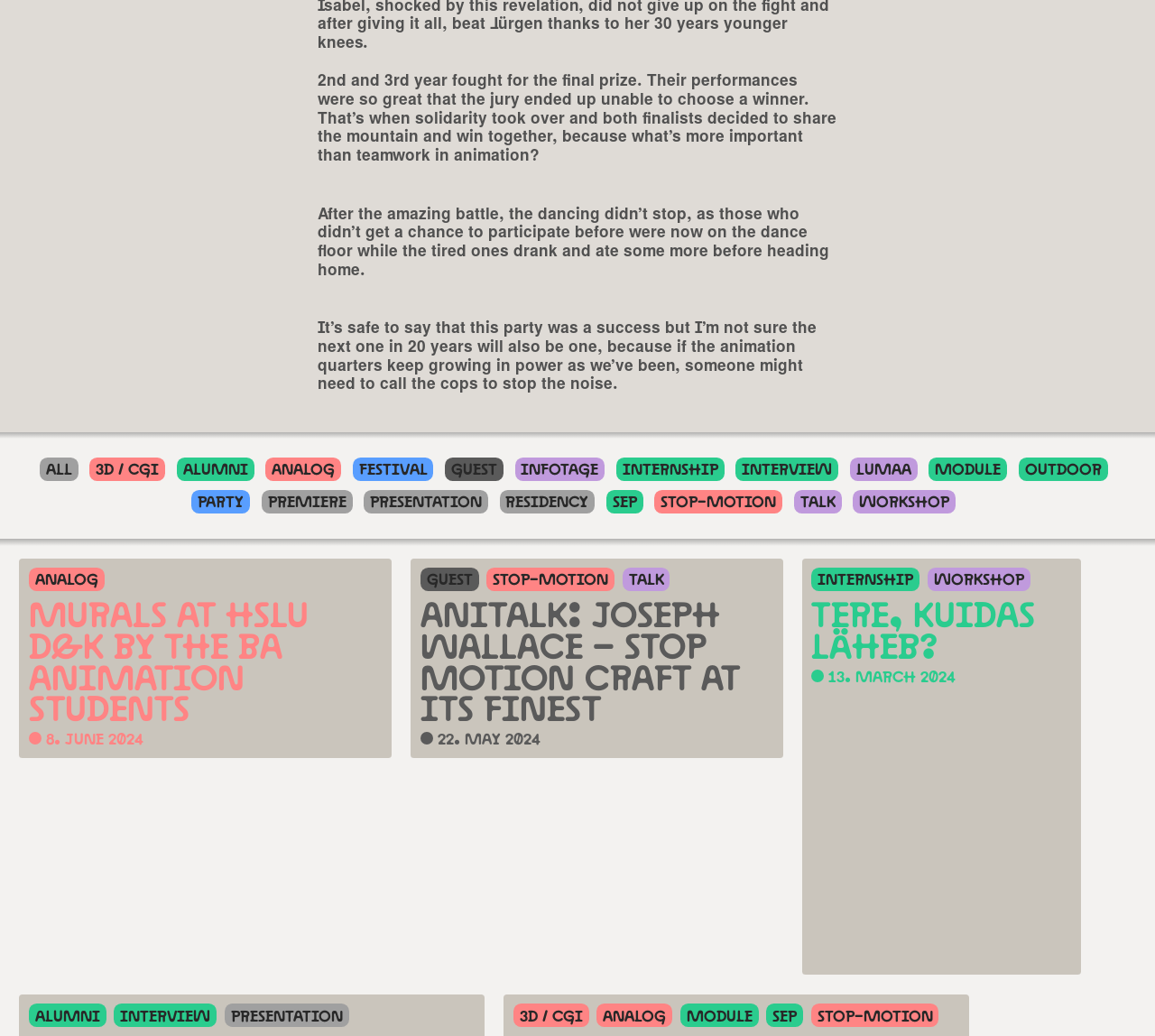What is the category of the link 'STOP-MOTION'?
Please provide a detailed answer to the question.

I looked at the link 'STOP-MOTION' and found that it is categorized under 'GUEST' in the second article.